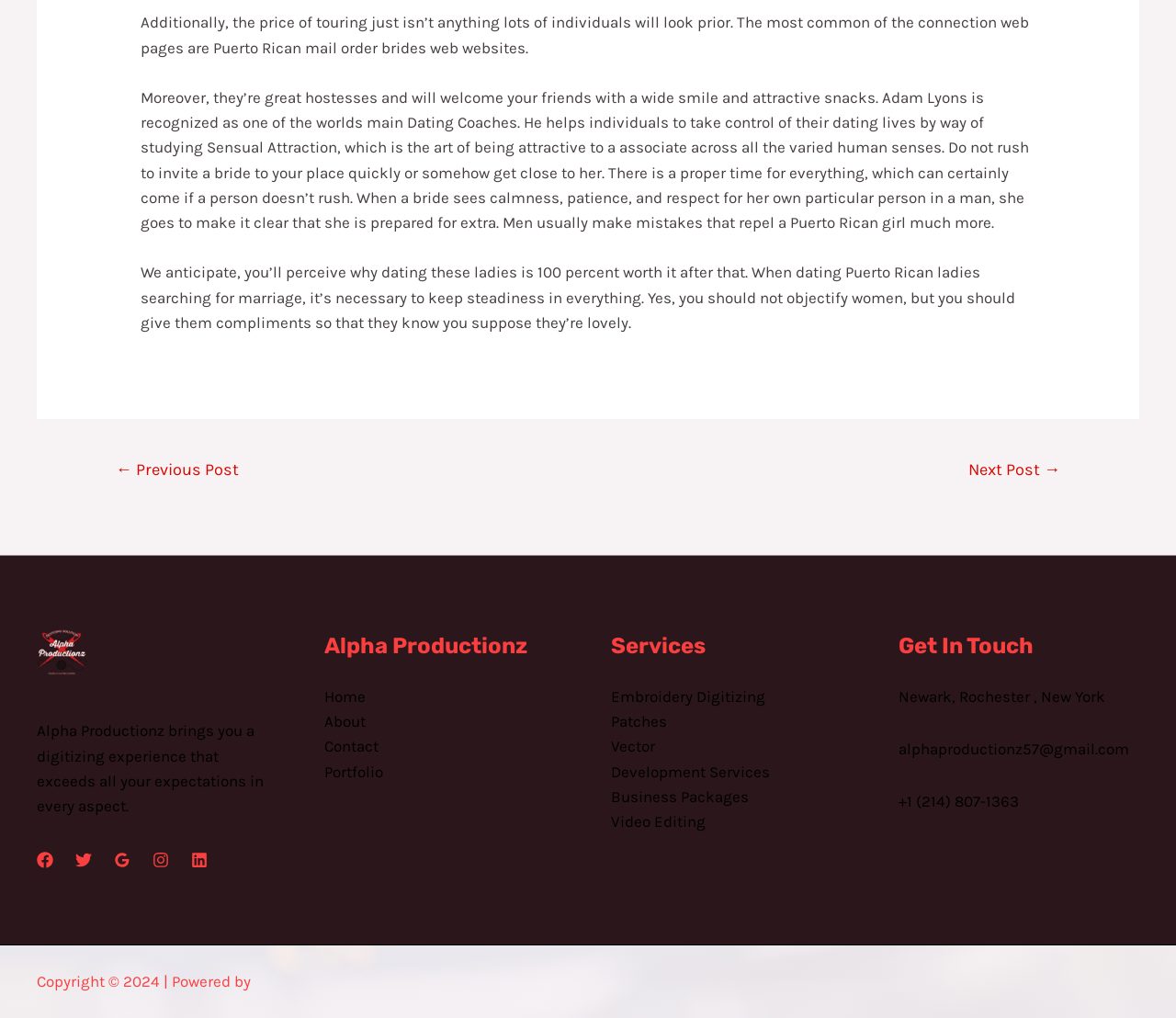Find and specify the bounding box coordinates that correspond to the clickable region for the instruction: "Click on the 'Next Post' link".

[0.802, 0.444, 0.923, 0.482]